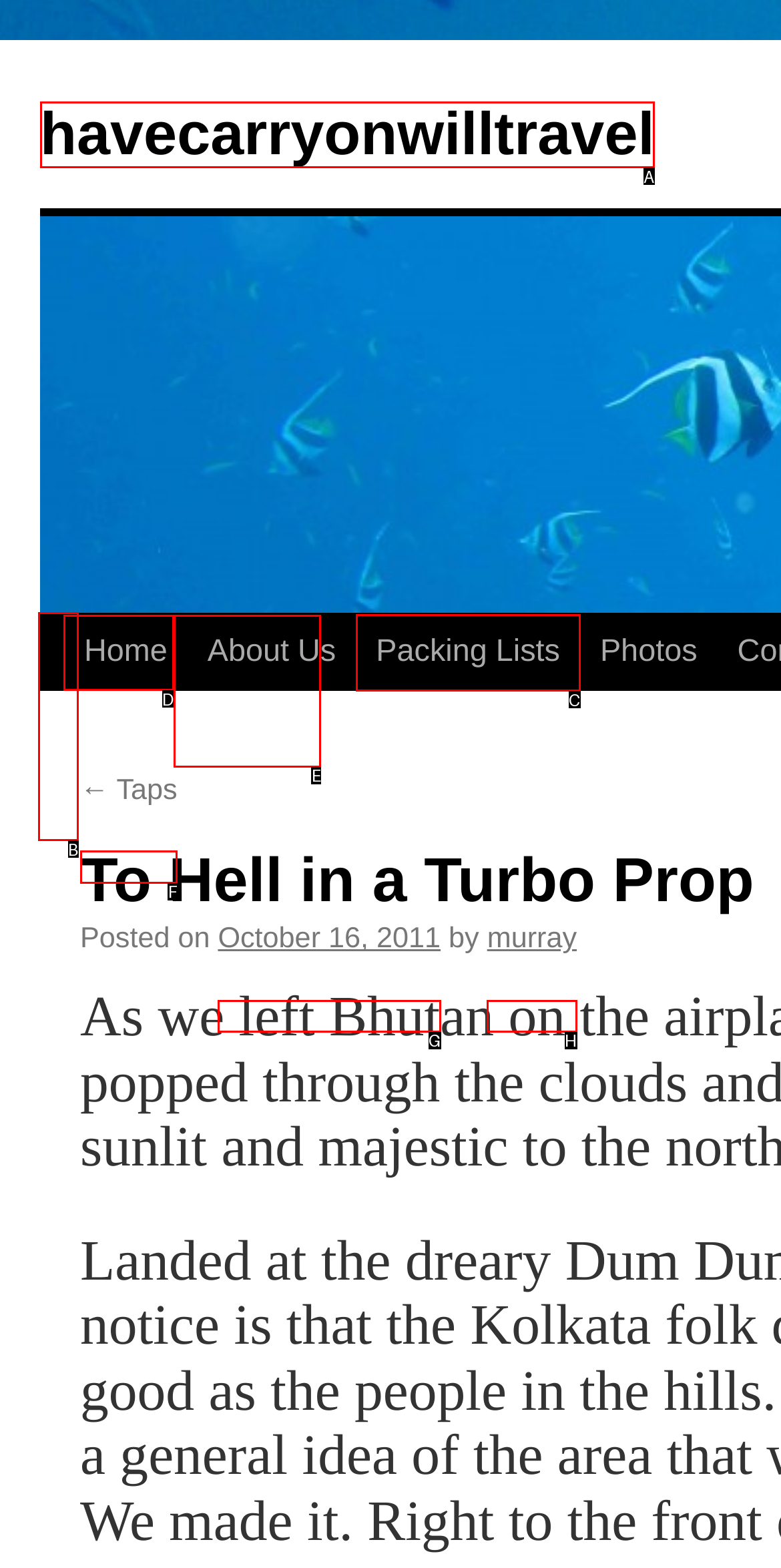Given the task: access packing lists, indicate which boxed UI element should be clicked. Provide your answer using the letter associated with the correct choice.

C